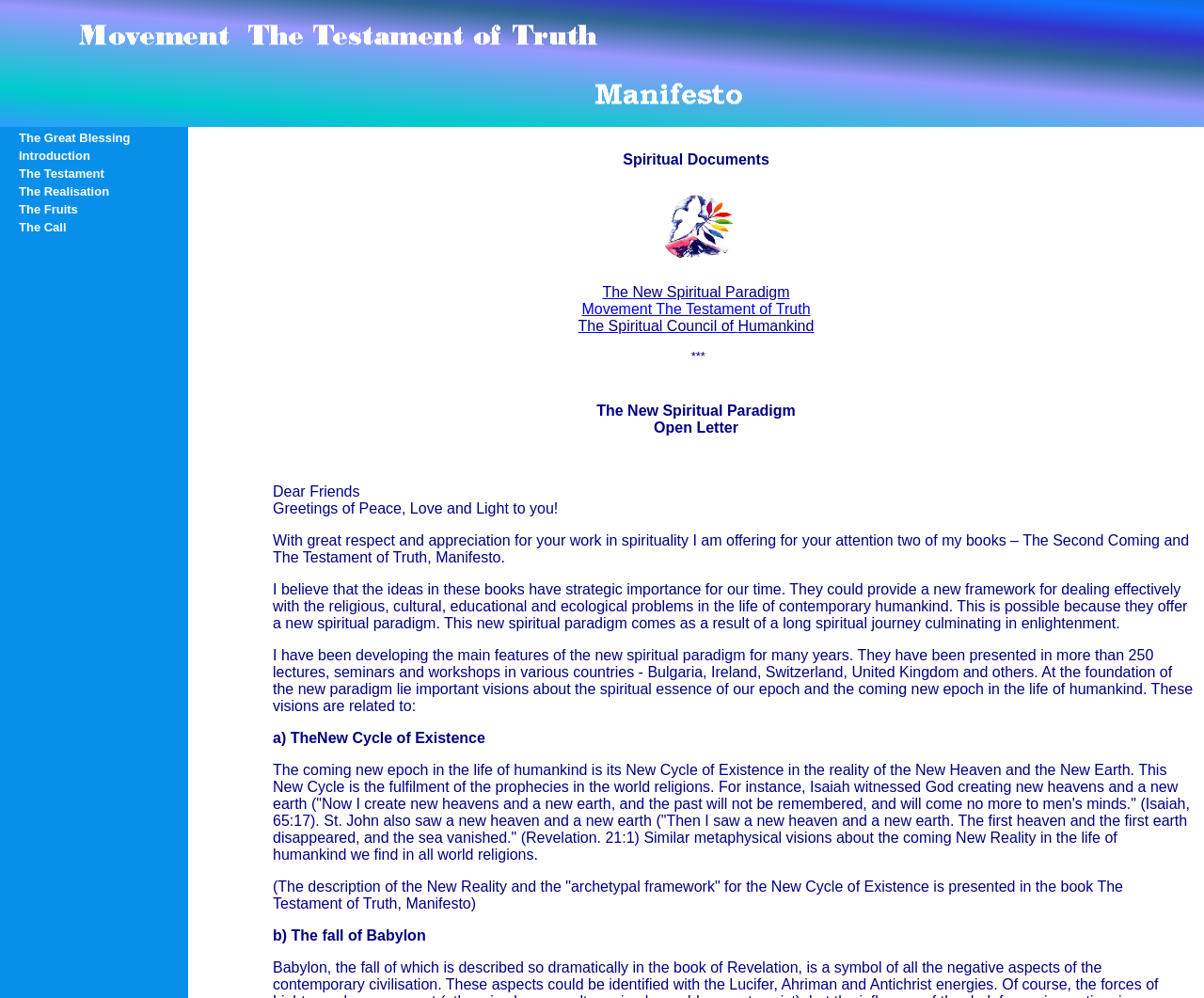Highlight the bounding box coordinates of the region I should click on to meet the following instruction: "Read the Open Letter".

[0.543, 0.42, 0.613, 0.436]